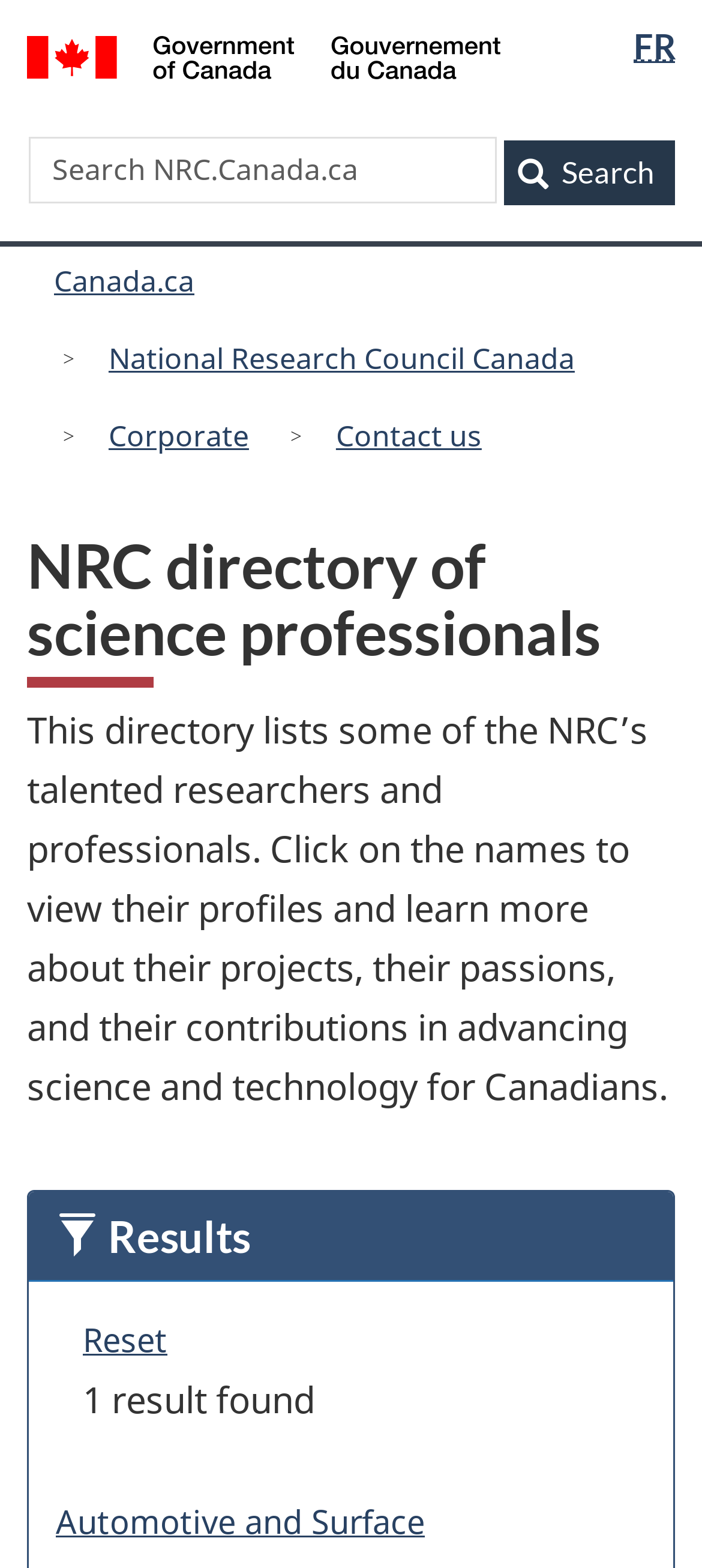Explain the webpage's design and content in an elaborate manner.

The webpage is a directory of science professionals from the National Research Council Canada. At the top, there are three links: "Skip to main content", "Skip to 'About government'", and "Switch to basic HTML version". Next to these links, there is a language selection section with a heading "Language selection" and a link to switch to French ("FR") with an abbreviation "Français". 

On the top left, there is a Government of Canada logo with a link to the Government of Canada website. Below this logo, there is a search bar with a label "Search", a text box, and a search button. 

On the left side, there is a navigation menu with a heading "Menu" and another navigation section with a heading "You are here". The "You are here" section contains links to Canada.ca, National Research Council Canada, Corporate, and Contact us.

The main content of the webpage is a directory of science professionals, with a heading "NRC directory of science professionals". Below this heading, there is a brief description of the directory, explaining that it lists talented researchers and professionals, and allows users to view their profiles and learn more about their projects and contributions. 

Below the description, there is a section with a heading "Results" and a link to reset the search results. The section displays the number of results found, which is one in this case.